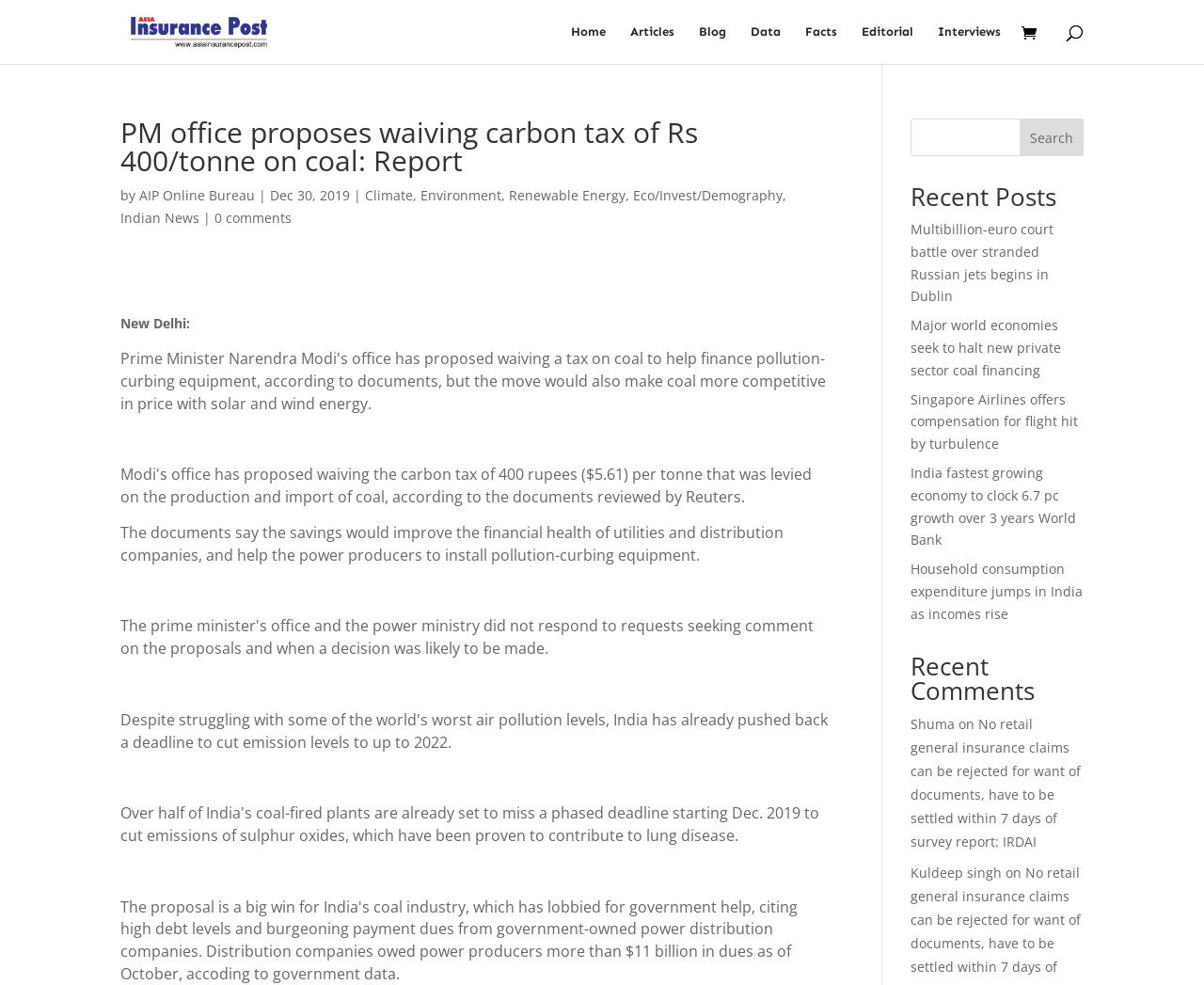Bounding box coordinates should be in the format (top-left x, top-left y, bottom-right x, bottom-right y) and all values should be floating point numbers between 0 and 1. Determine the bounding box coordinate for the UI element described as: Interviews

[0.779, 0.026, 0.831, 0.065]